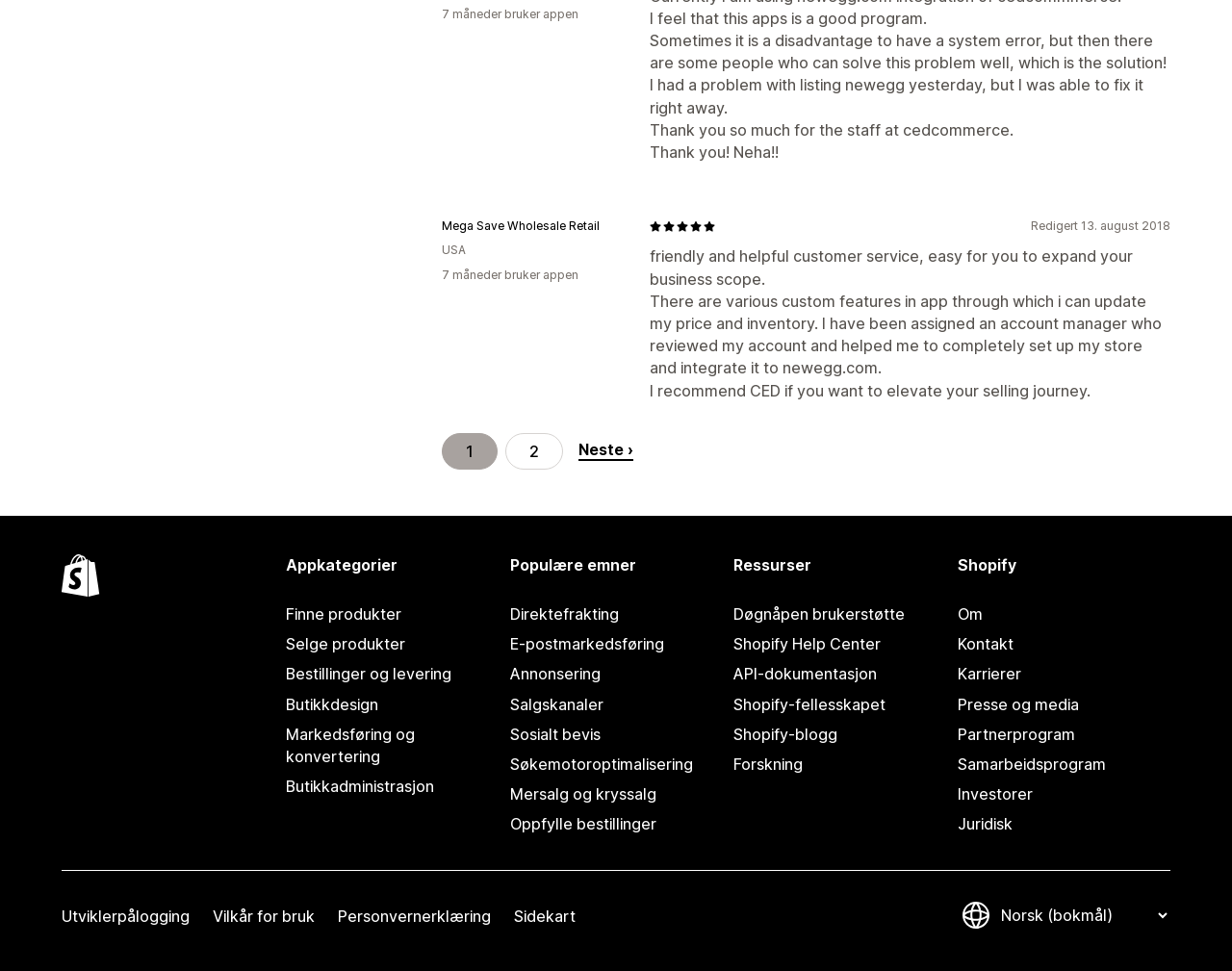Please indicate the bounding box coordinates for the clickable area to complete the following task: "Change language". The coordinates should be specified as four float numbers between 0 and 1, i.e., [left, top, right, bottom].

[0.809, 0.931, 0.95, 0.953]